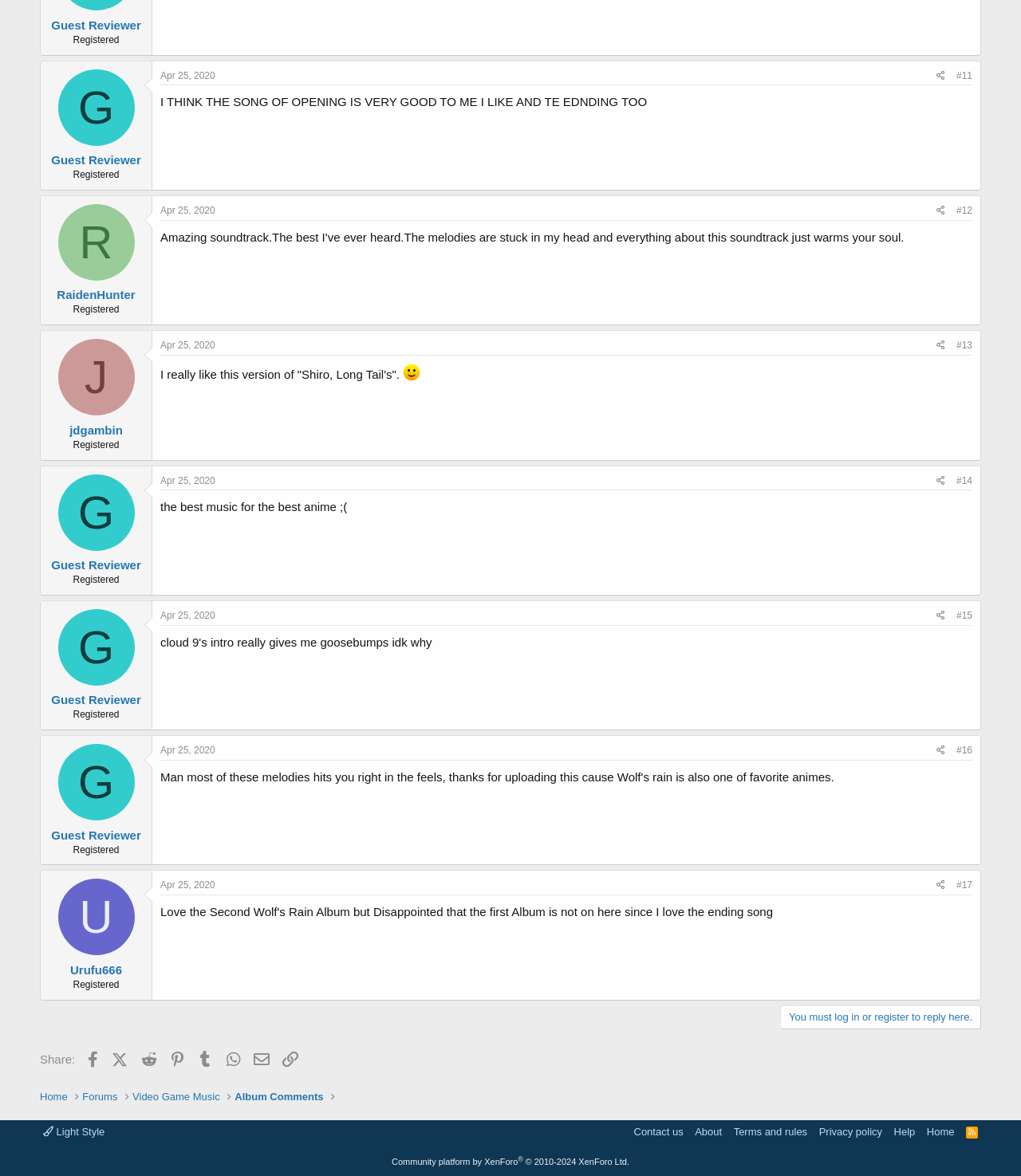Locate the coordinates of the bounding box for the clickable region that fulfills this instruction: "Read the review posted on Apr 25, 2020 at 2:13 PM".

[0.157, 0.174, 0.211, 0.184]